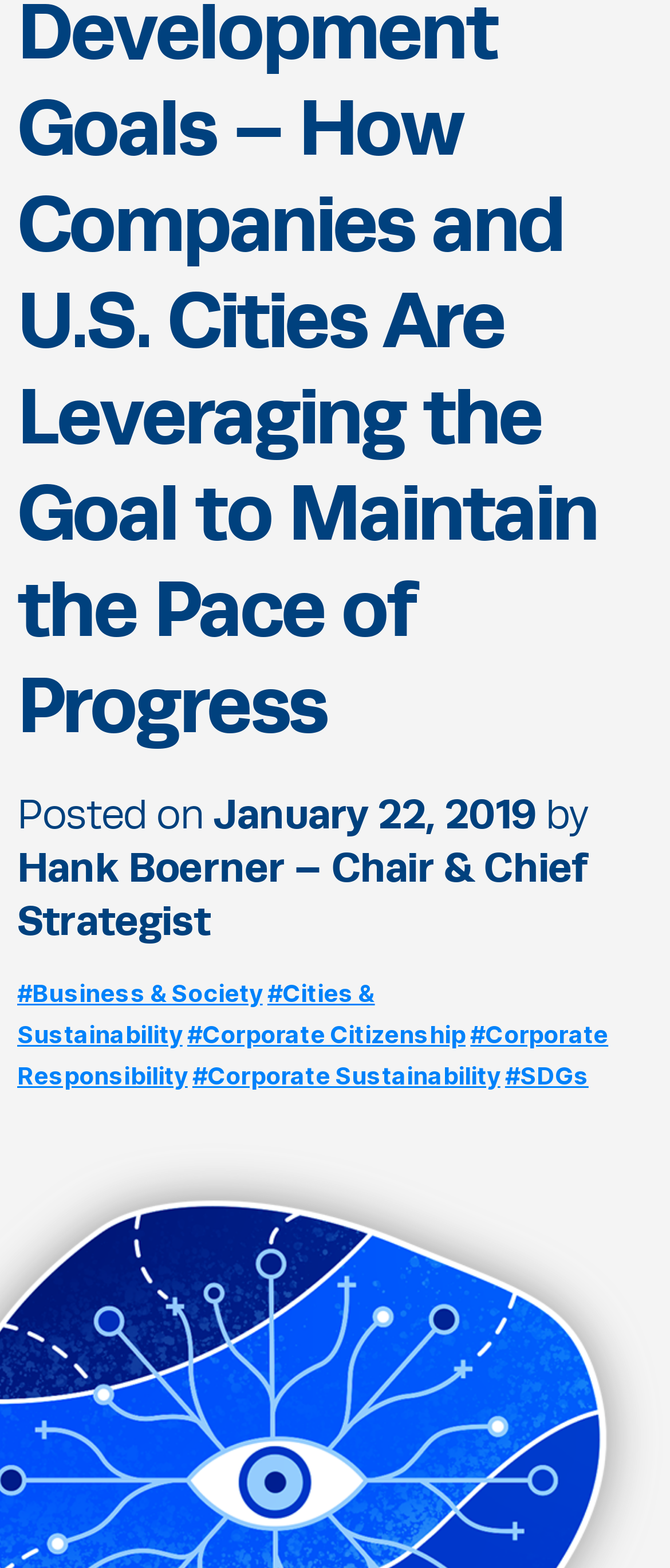Please answer the following question using a single word or phrase: 
What is the last category mentioned?

SDGs